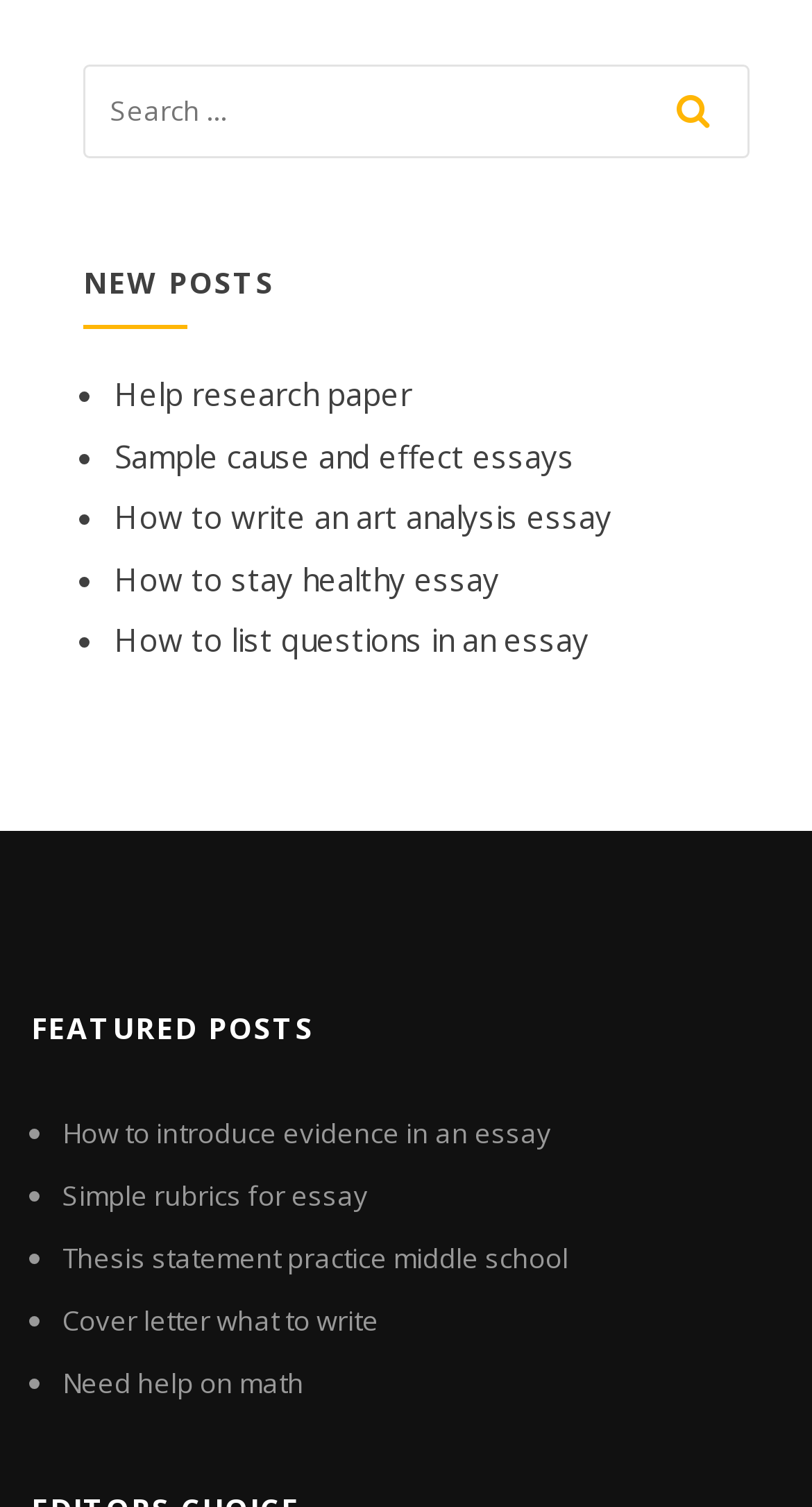Reply to the question with a brief word or phrase: What is the first link under 'FEATURED POSTS'?

How to introduce evidence in an essay